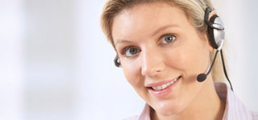What is the company's commitment to clients?
Using the visual information, respond with a single word or phrase.

24/7 emergency assistance